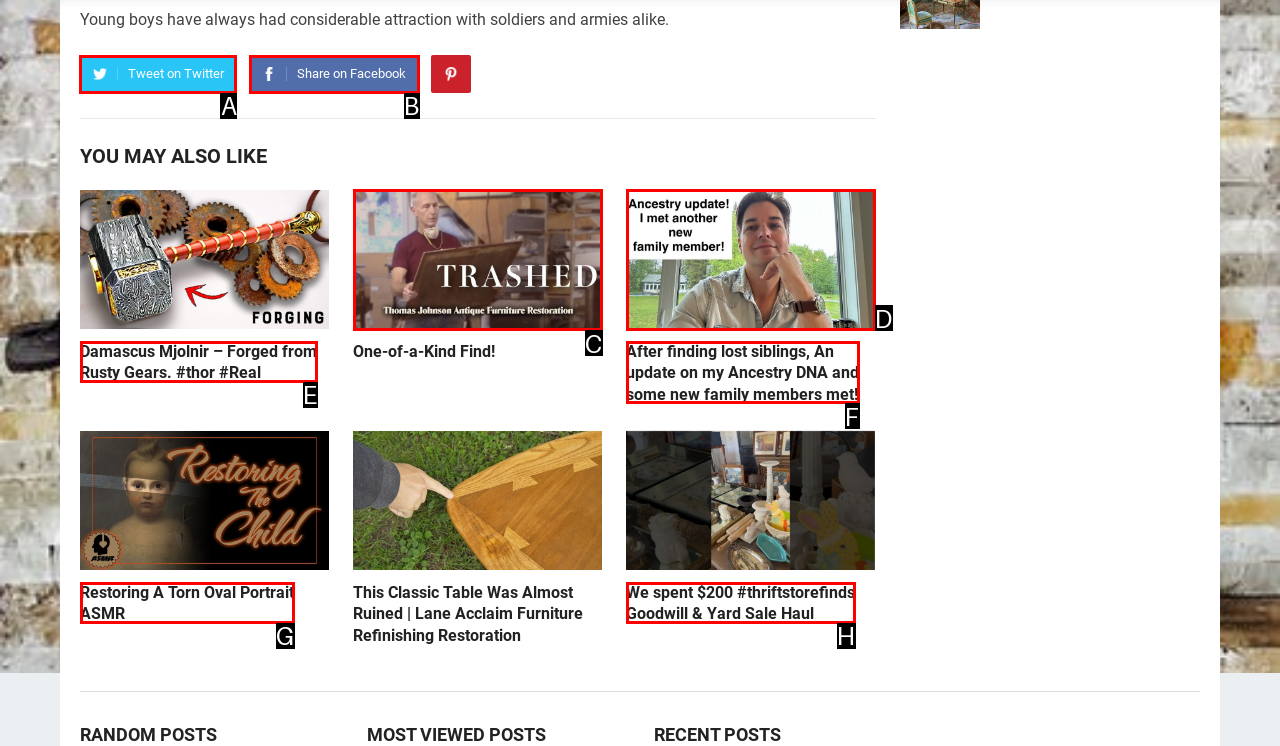Given the task: Share on Twitter, point out the letter of the appropriate UI element from the marked options in the screenshot.

A